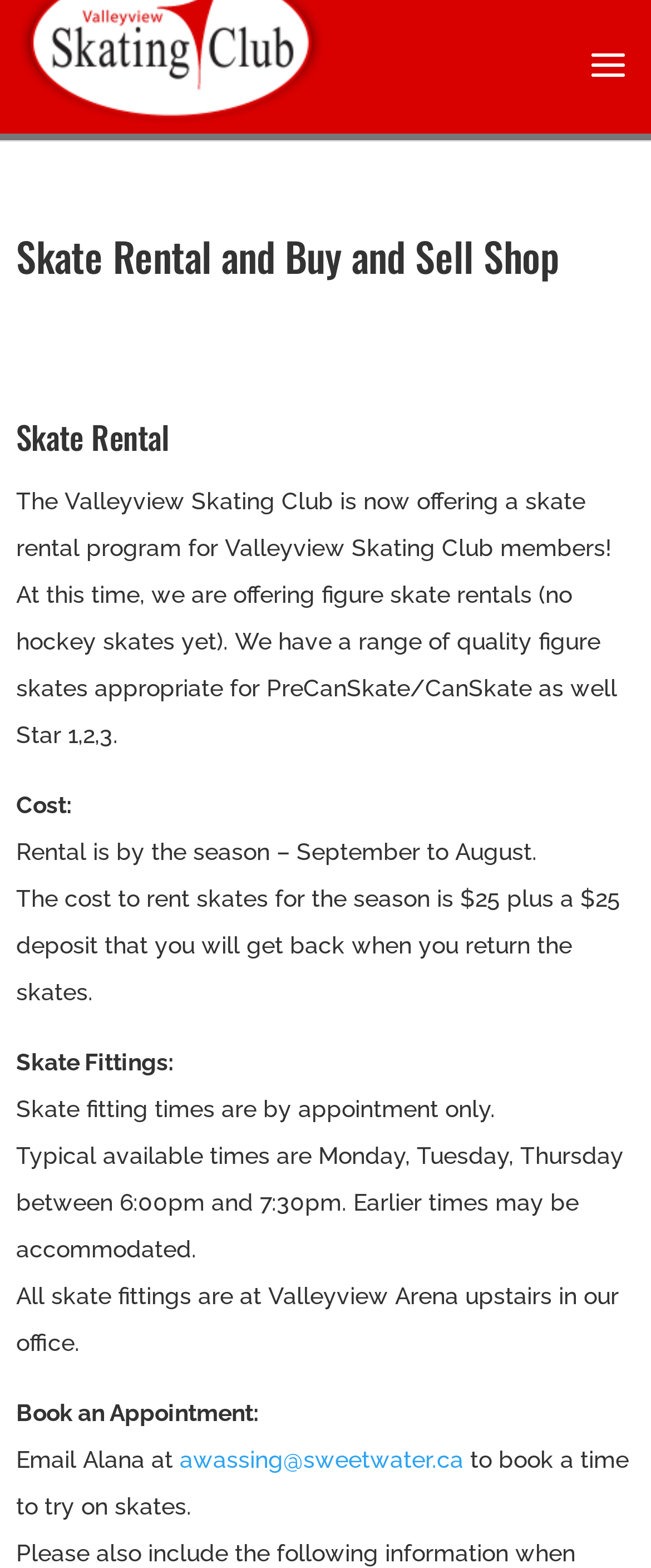What type of skates are available for rent?
Provide a fully detailed and comprehensive answer to the question.

The webpage mentions that 'At this time, we are offering figure skate rentals (no hockey skates yet).' which indicates that only figure skates are available for rent.